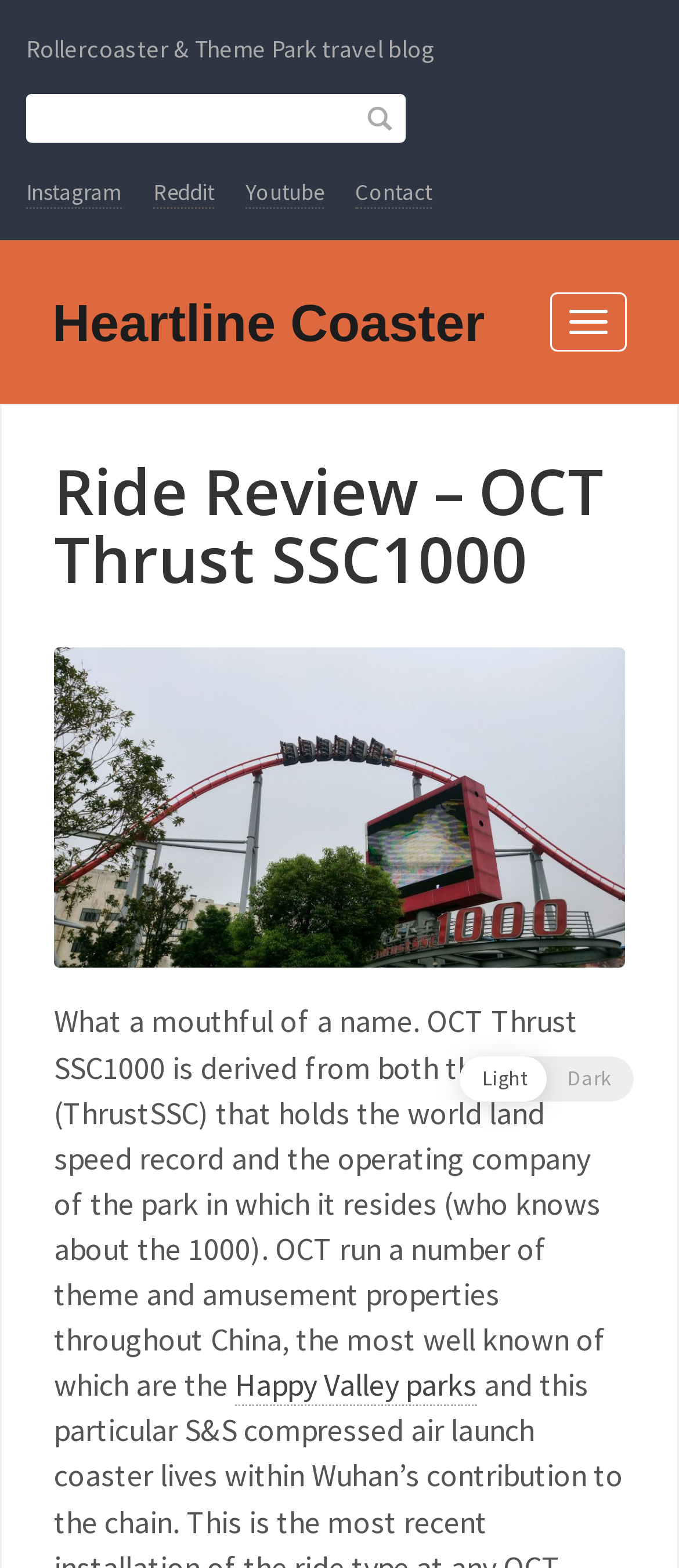Please determine the bounding box coordinates of the element's region to click in order to carry out the following instruction: "Visit Instagram". The coordinates should be four float numbers between 0 and 1, i.e., [left, top, right, bottom].

[0.038, 0.114, 0.179, 0.134]